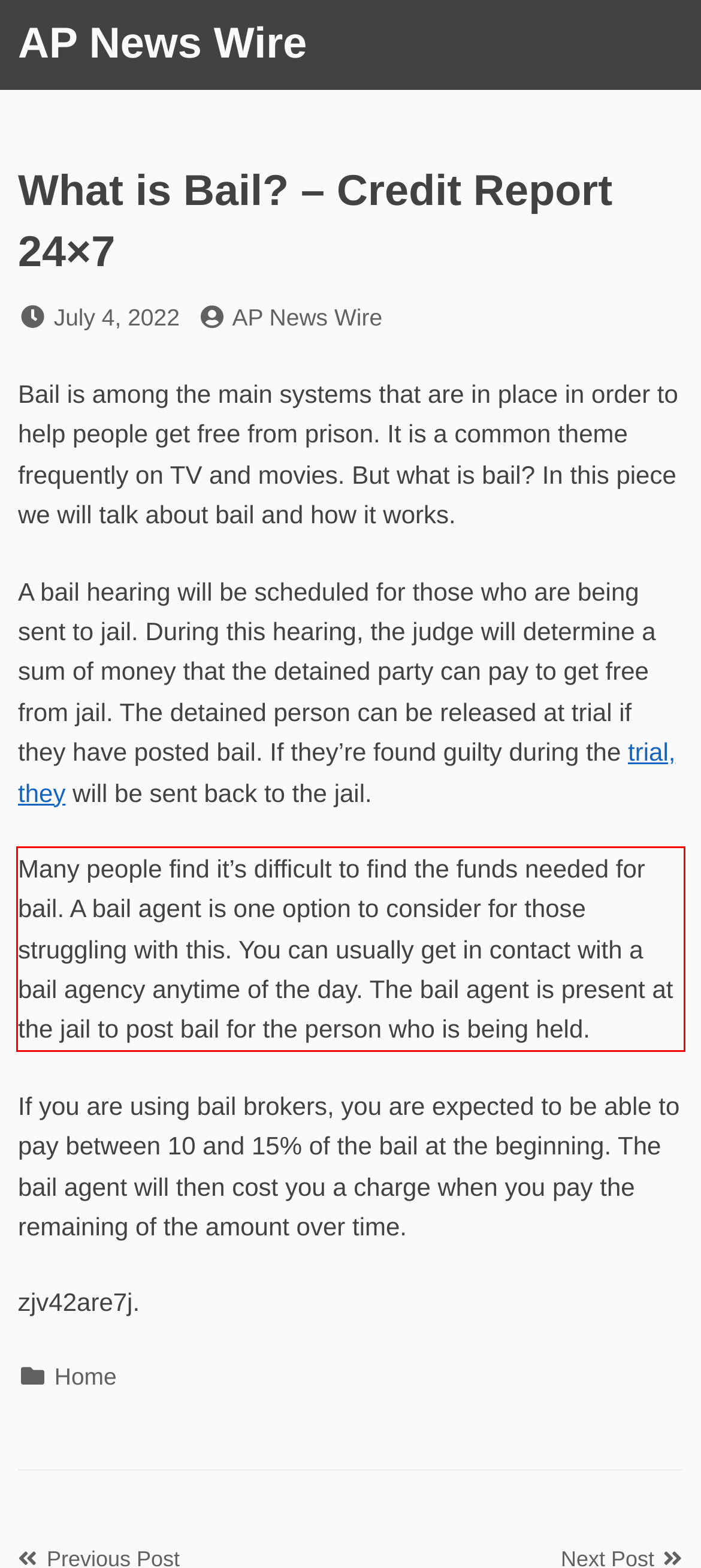Identify and transcribe the text content enclosed by the red bounding box in the given screenshot.

Many people find it’s difficult to find the funds needed for bail. A bail agent is one option to consider for those struggling with this. You can usually get in contact with a bail agency anytime of the day. The bail agent is present at the jail to post bail for the person who is being held.